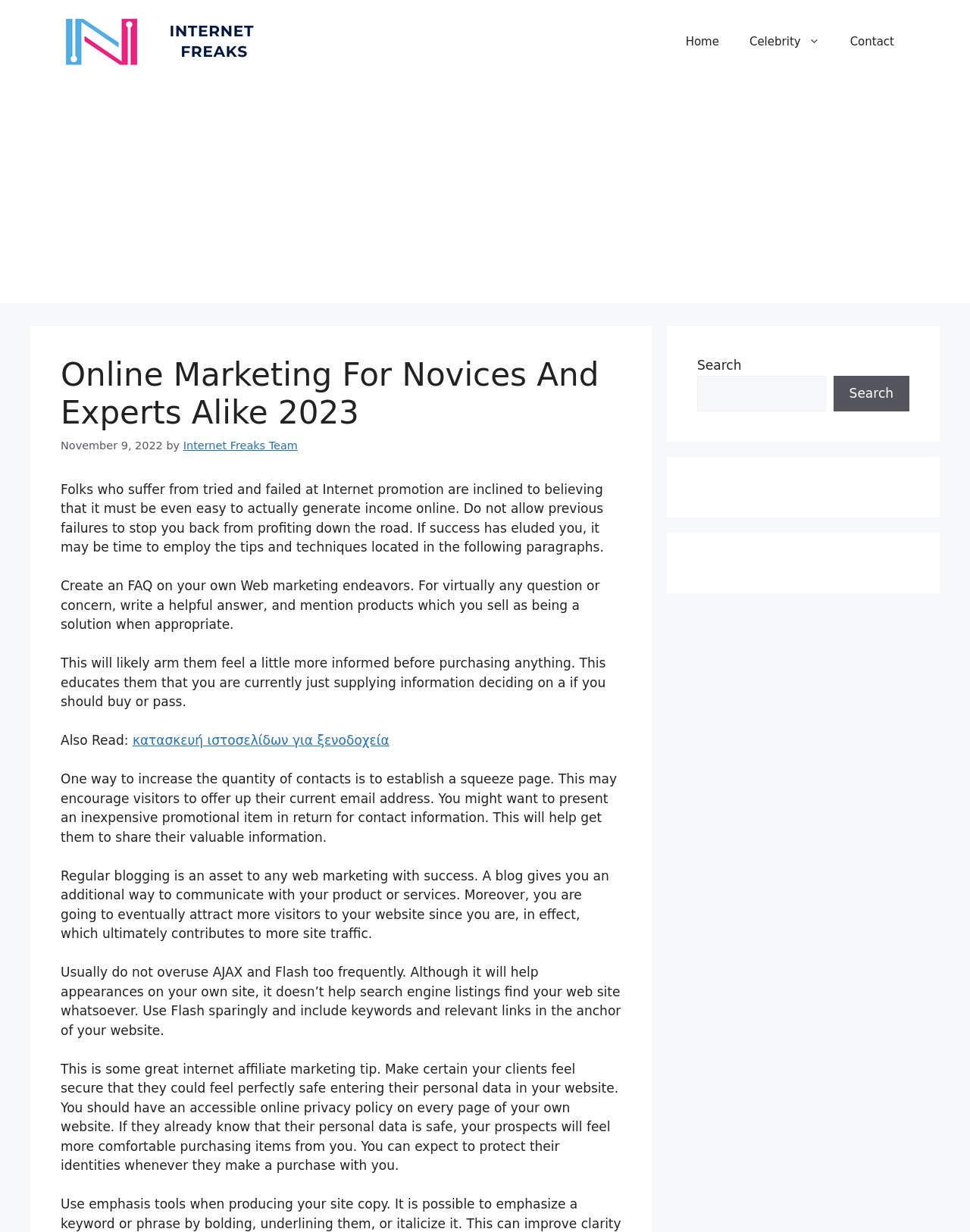Determine the bounding box coordinates for the clickable element to execute this instruction: "Search for something". Provide the coordinates as four float numbers between 0 and 1, i.e., [left, top, right, bottom].

[0.719, 0.305, 0.851, 0.334]